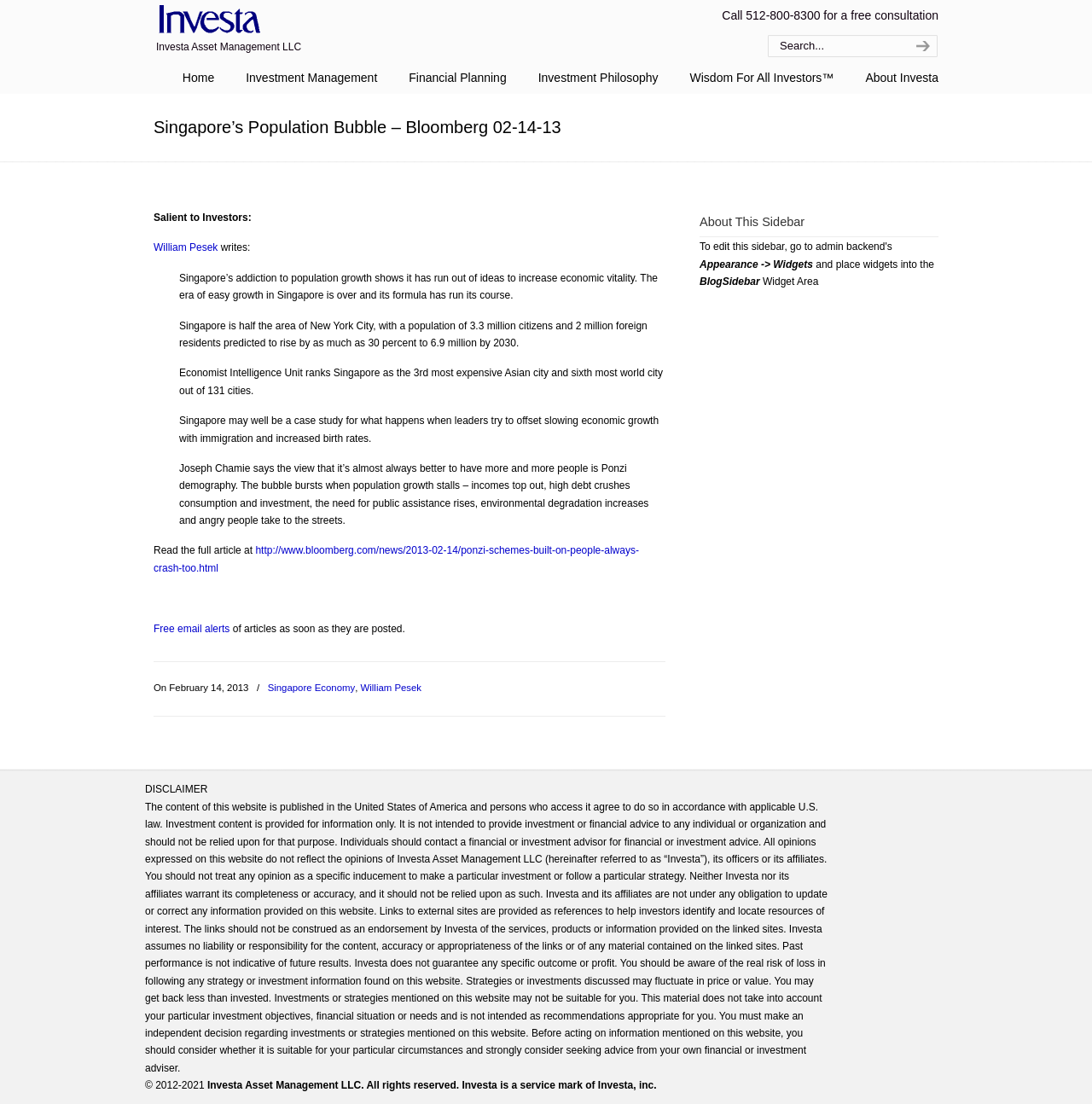Create a detailed description of the webpage's content and layout.

The webpage is about an article titled "Singapore's Population Bubble – Bloomberg 02-14-13" and is hosted by Investa Asset Management LLC. At the top of the page, there is a navigation menu with links to "Home", "Investment Management", "Financial Planning", "Investment Philosophy", "Wisdom For All Investors", and "About Investa". Below the navigation menu, there is a search bar with a "Search" button.

The main content of the page is an article about Singapore's population growth and its impact on the economy. The article is divided into several paragraphs, with headings and links to external sources. The text discusses how Singapore's addiction to population growth has led to economic stagnation and environmental degradation.

On the right-hand side of the page, there is a sidebar with a heading "About This Sidebar" and a brief description of how to customize the sidebar. Below the sidebar, there is a disclaimer section that outlines the terms and conditions of using the website, including a statement that the content is for informational purposes only and should not be relied upon for investment or financial advice.

At the very bottom of the page, there is a copyright notice stating that the content is owned by Investa Asset Management LLC and that all rights are reserved.